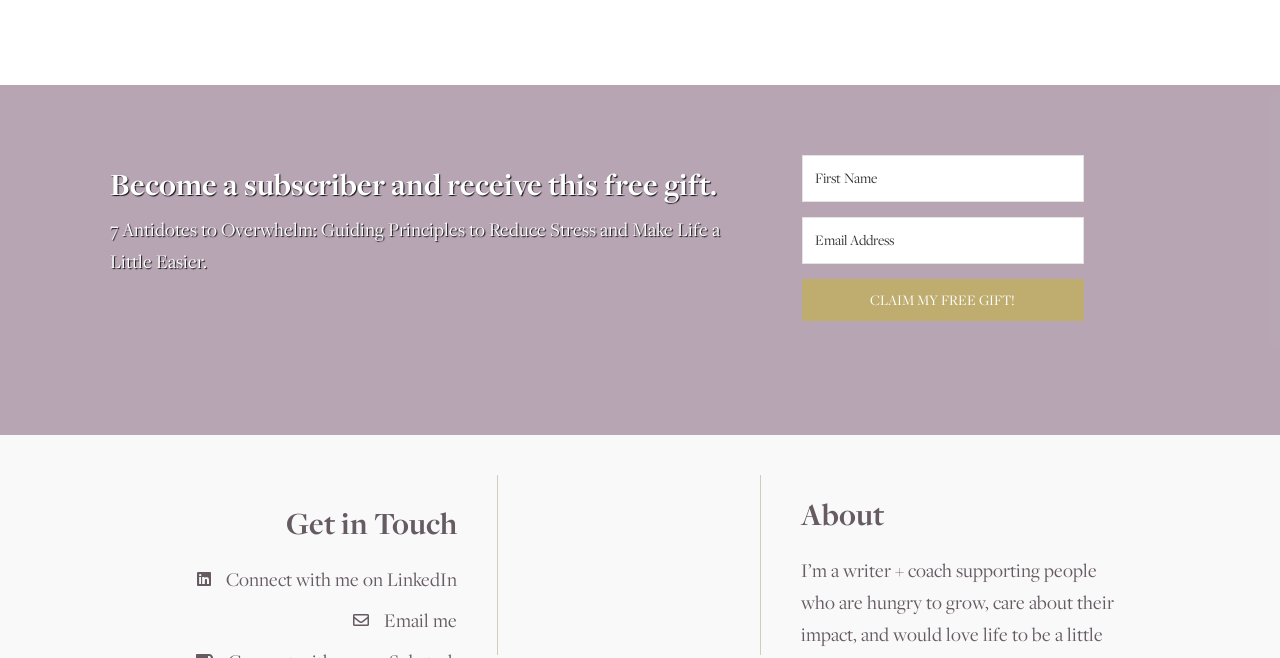What is the free gift for subscribers? Using the information from the screenshot, answer with a single word or phrase.

7 Antidotes to Overwhelm